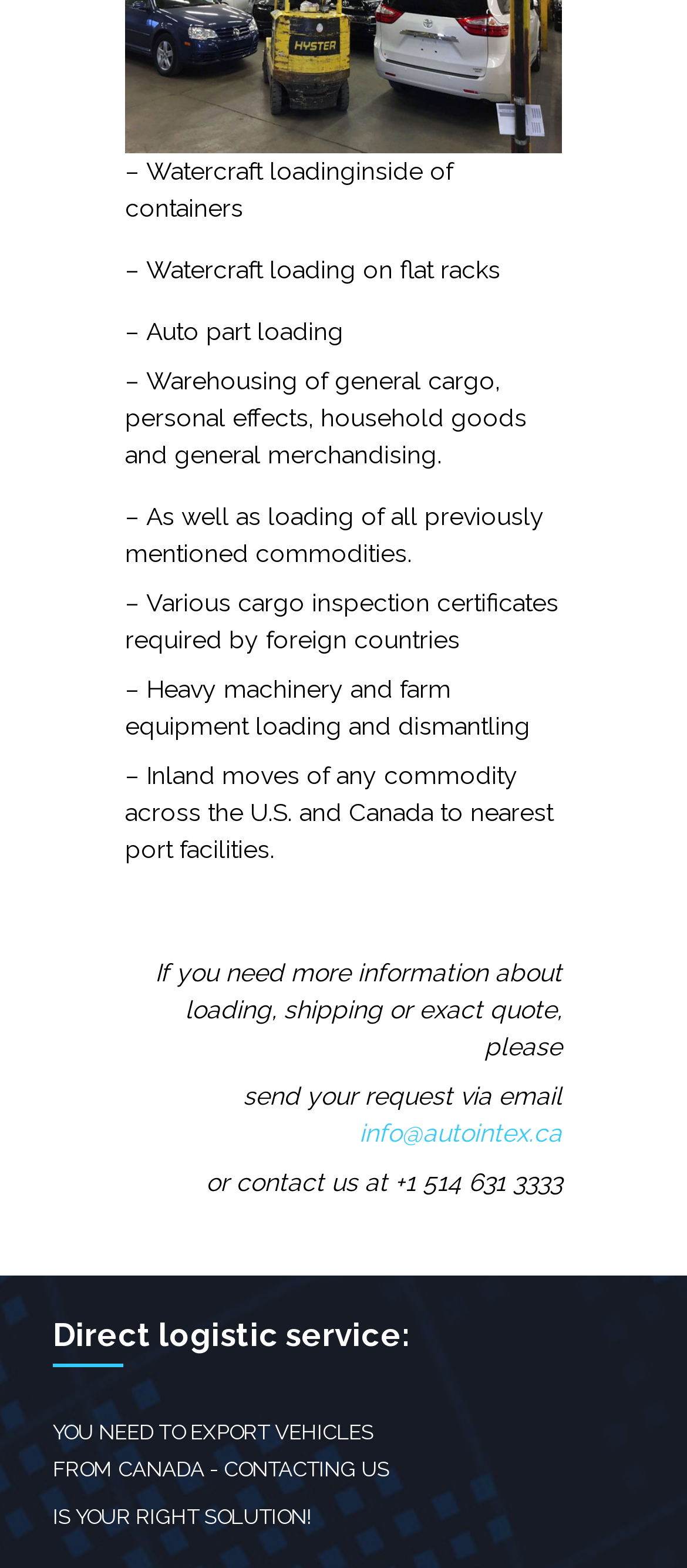Ascertain the bounding box coordinates for the UI element detailed here: "info@autointex.ca". The coordinates should be provided as [left, top, right, bottom] with each value being a float between 0 and 1.

[0.523, 0.713, 0.818, 0.731]